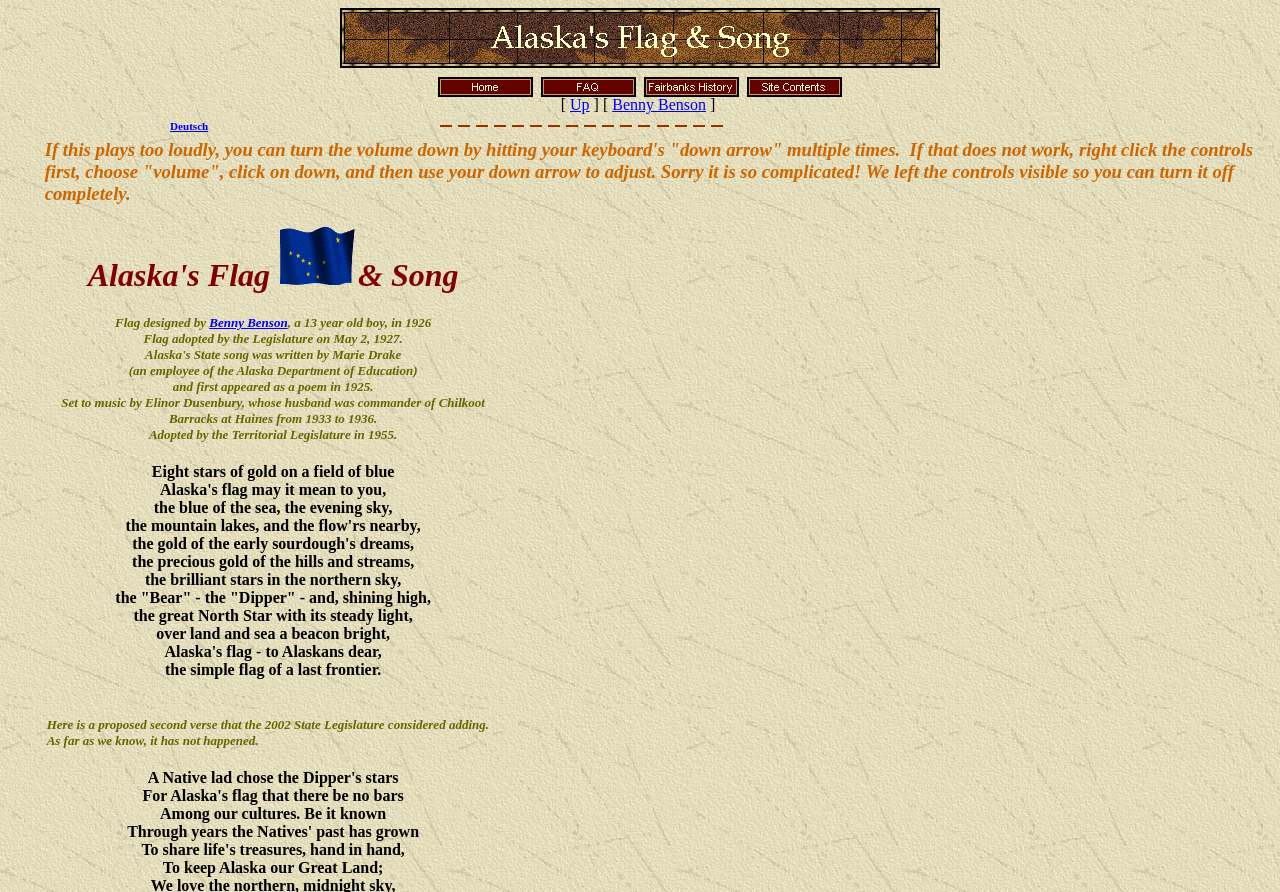Identify and provide the bounding box for the element described by: "Deutsch".

[0.133, 0.13, 0.163, 0.149]